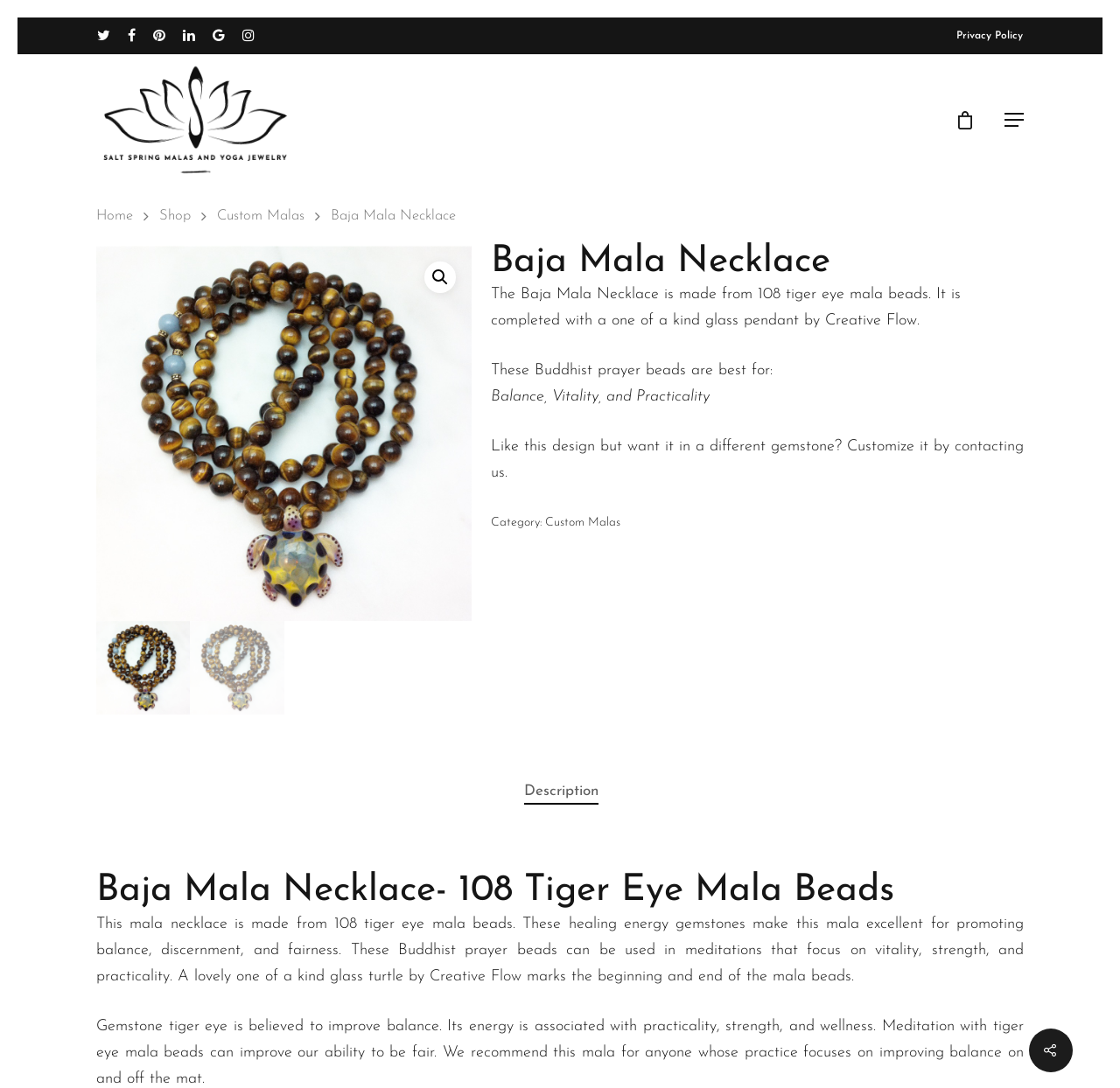Provide an in-depth caption for the contents of the webpage.

The webpage is about the Baja Mala Necklace, a product made from 108 tiger eye mala beads with a unique glass pendant. At the top left, there are several social media links represented by icons. Below them, there is a logo and a navigation menu with links to "Home", "Shop", "Custom Malas", and more. 

On the left side, there is a search bar with a magnifying glass icon. Below it, there are two large images of the Baja Mala Necklace, one above the other. 

The main content of the webpage is on the right side, where the title "Baja Mala Necklace" is displayed prominently. Below the title, there is a description of the product, stating that it is made from 108 tiger eye mala beads and is completed with a one-of-a-kind glass pendant. The description also mentions the benefits of the Buddhist prayer beads, including promoting balance, vitality, and practicality.

Further down, there are several sections of text, including "These Buddhist prayer beads are best for:", "Like this design but want it in a different gemstone?", and "Category:". These sections provide more information about the product and its features.

At the bottom of the page, there is a tab list with a "Description" tab selected by default. The description tab provides more detailed information about the product, including its materials, benefits, and features.

On the bottom left, there are several links to other pages, including "Home", "Shop", "Articles & News", and more. On the bottom right, there are social media links and a copyright symbol.